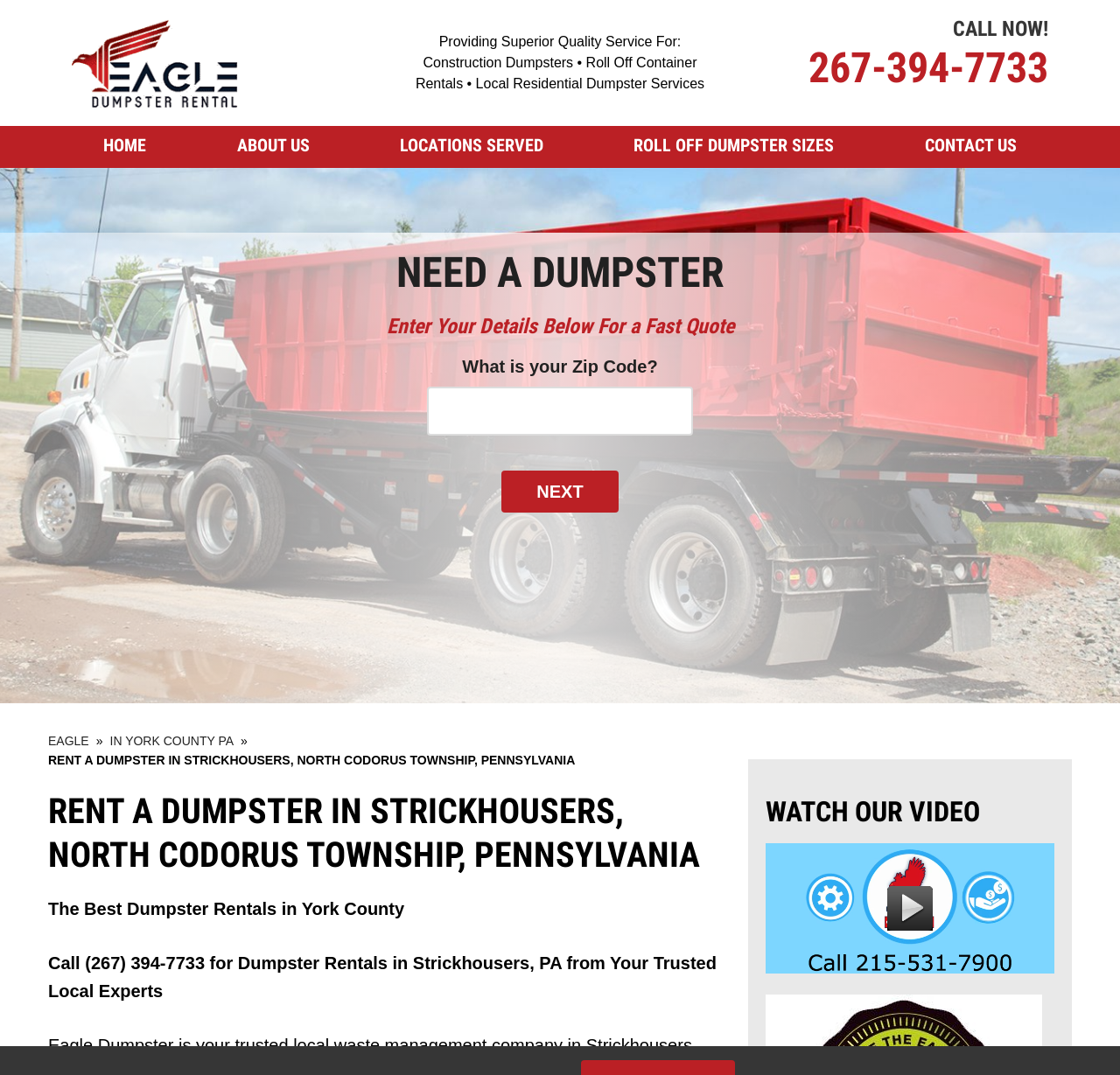What is the name of the township where dumpster rentals are available?
Look at the screenshot and respond with a single word or phrase.

North Codorus Township